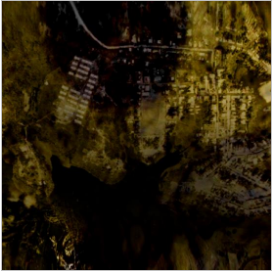Generate a detailed caption for the image.

The image titled "Unstable Territories - Laura Colmenares Guerra" presents a visually striking abstract landscape that evokes themes of territory, conflict, and the interaction between human and geographical elements. The intricate patterns and textures hint at a complex network often associated with urban environments or military conflicts, reflecting the work's inspiration from the research on Colombia's Magdalena Medio region. This work highlights the intersection of biological systems and territorial constructs, illustrating the generative nature of space in the context of societal movements. The visual representation serves as a dialogue encouraging viewers to consider the influence of human presence on both physical landscapes and cultural narratives.